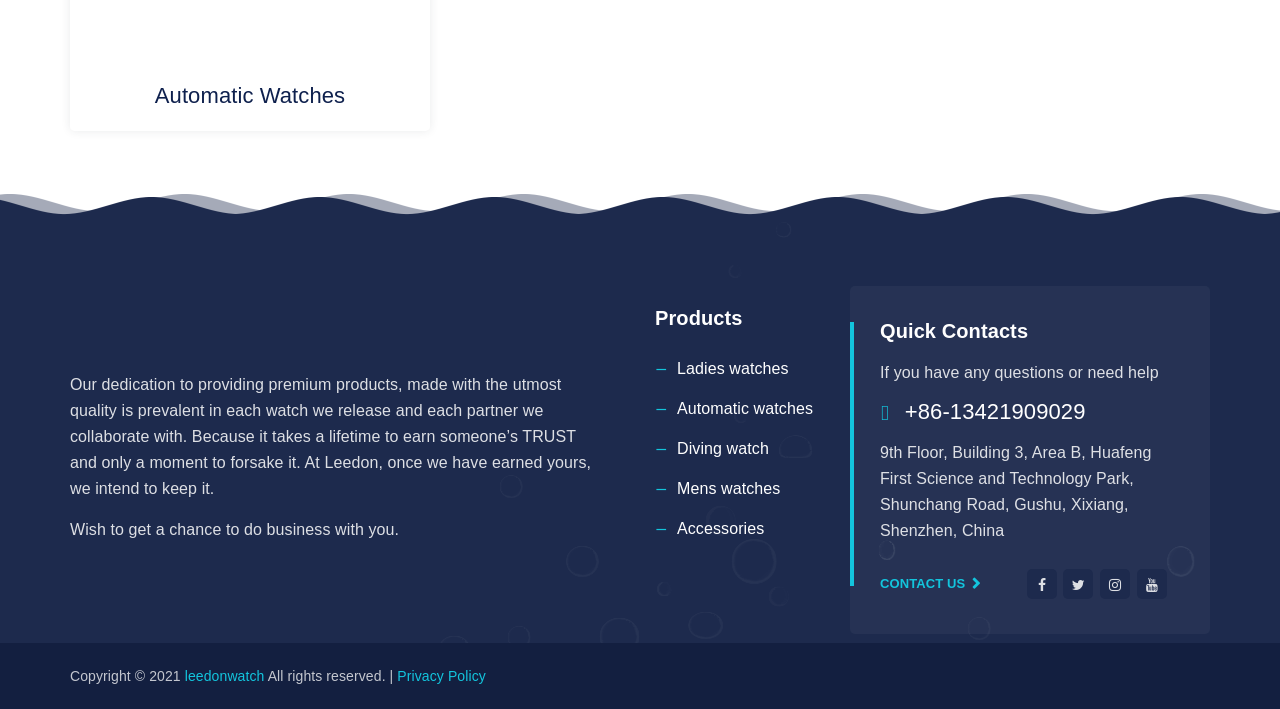Provide the bounding box coordinates, formatted as (top-left x, top-left y, bottom-right x, bottom-right y), with all values being floating point numbers between 0 and 1. Identify the bounding box of the UI element that matches the description: Coupe Du Monde 2022 Calendrier

None